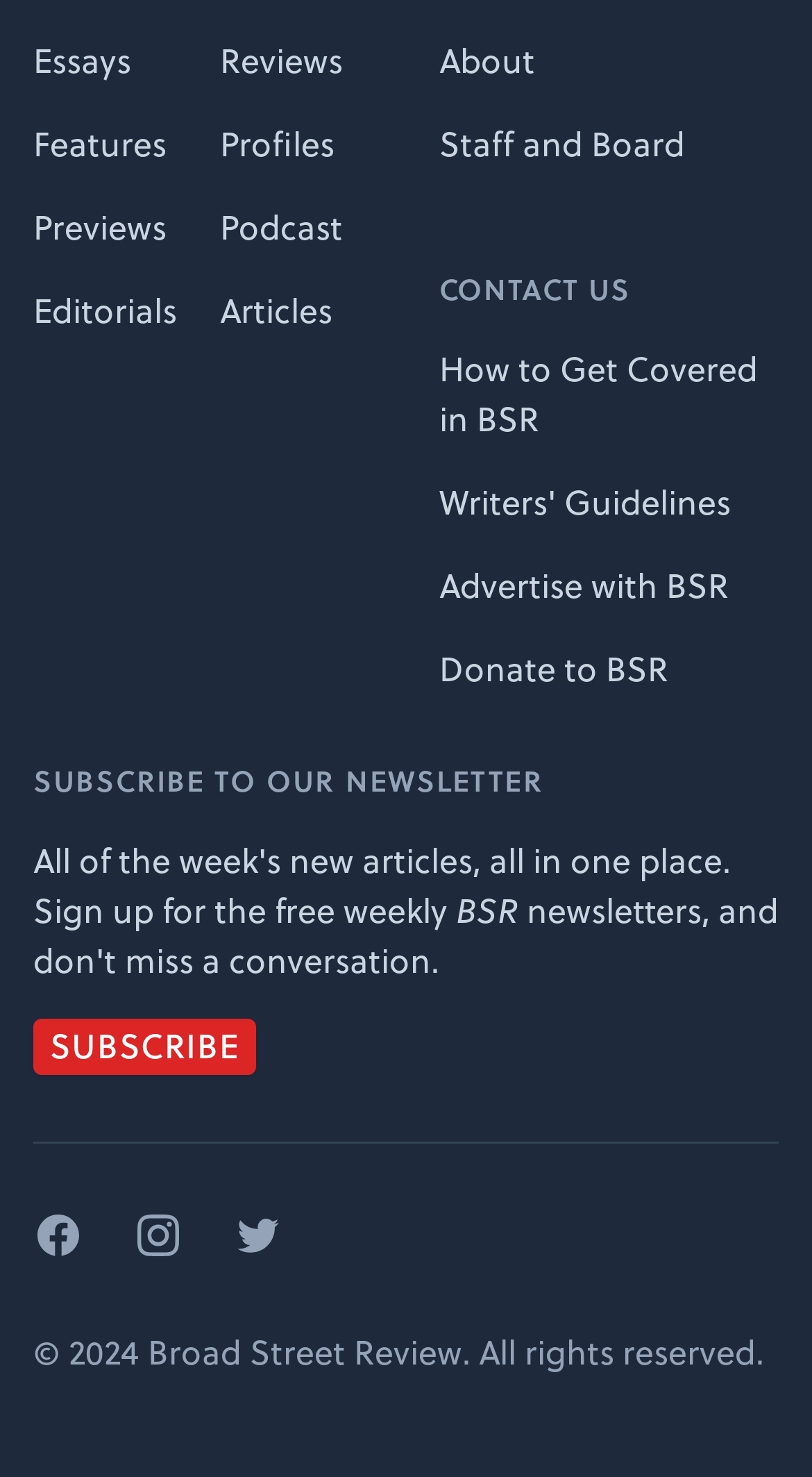Specify the bounding box coordinates of the area that needs to be clicked to achieve the following instruction: "mute the video".

None